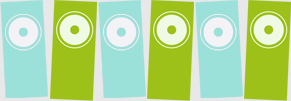What kind of content is the graphic style suitable for?
By examining the image, provide a one-word or phrase answer.

Bodybuilding supplements blog